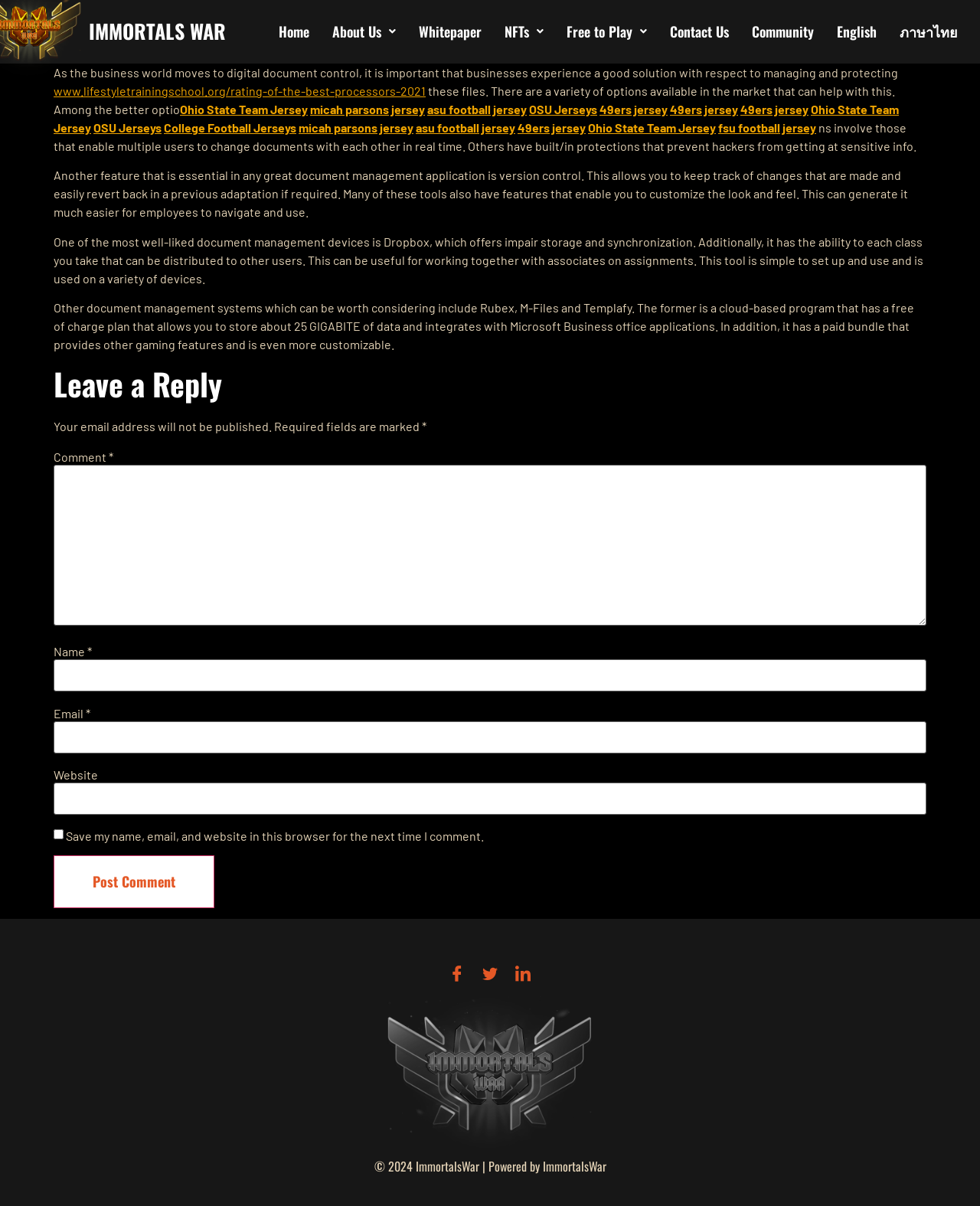Determine the bounding box coordinates for the area you should click to complete the following instruction: "View the Twitter page".

None